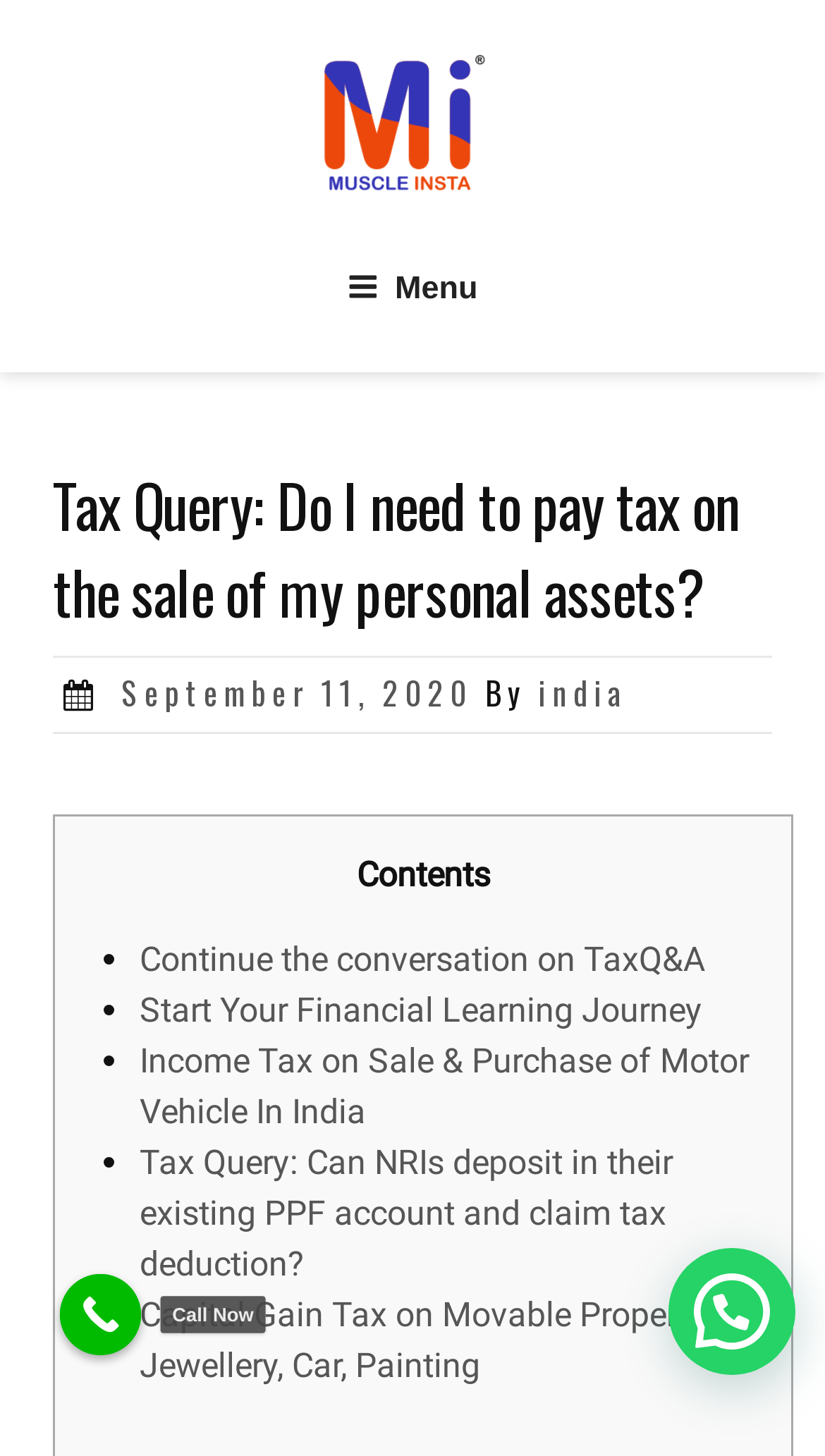Identify the bounding box coordinates of the region that needs to be clicked to carry out this instruction: "Read the article posted on September 11, 2020". Provide these coordinates as four float numbers ranging from 0 to 1, i.e., [left, top, right, bottom].

[0.147, 0.459, 0.573, 0.491]